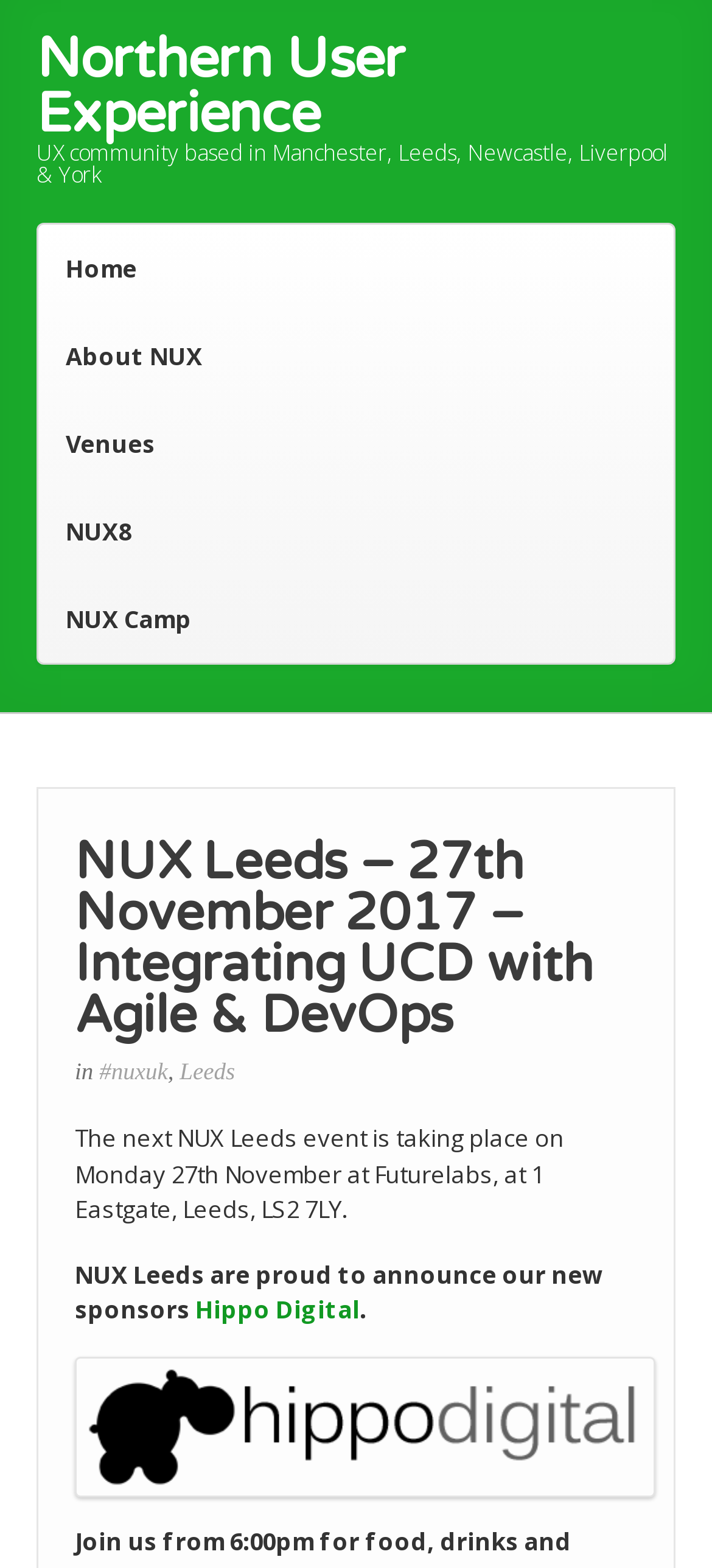What is the location of the next NUX Leeds event?
Using the image as a reference, answer the question with a short word or phrase.

Futurelabs, 1 Eastgate, Leeds, LS2 7LY